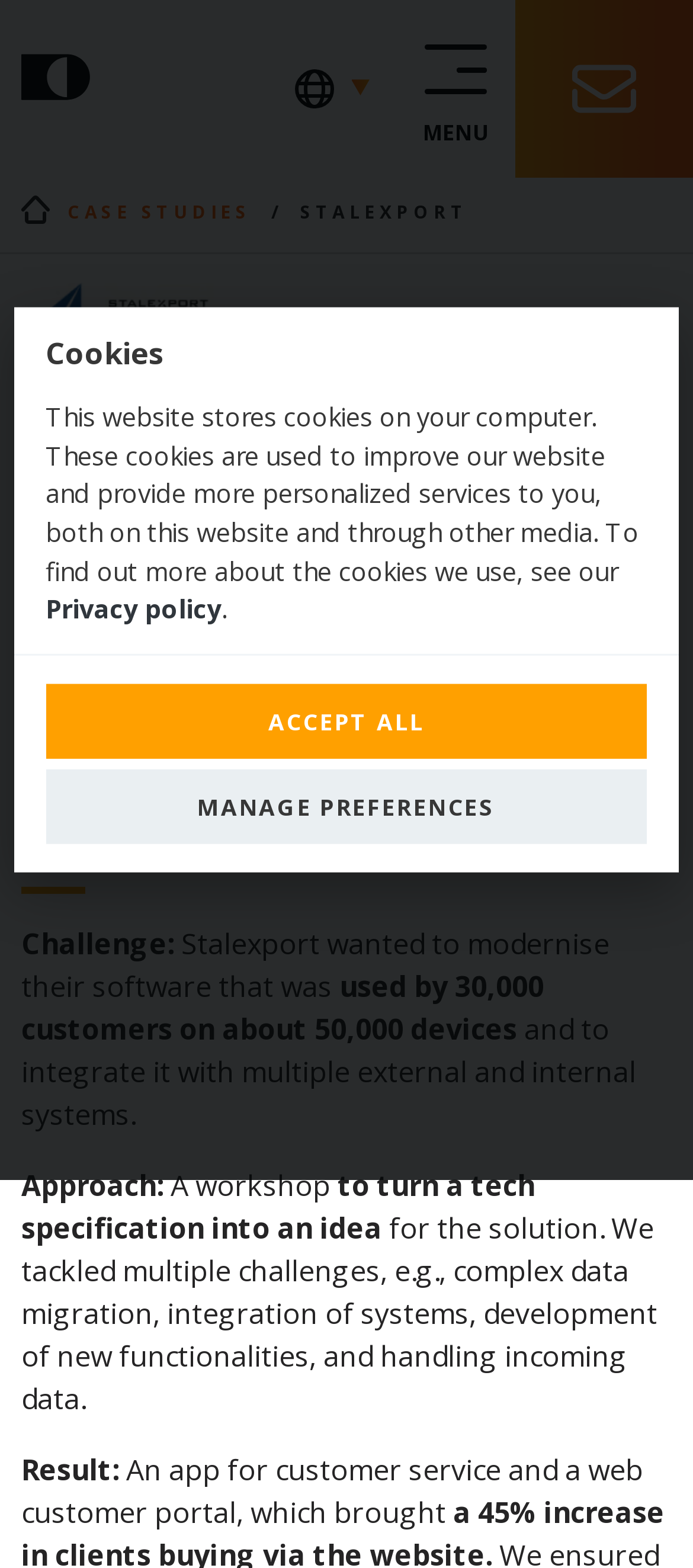Elaborate on the webpage's design and content in a detailed caption.

The webpage is about a case study of Stalexport, a transport company in Poland. At the top left corner, there is a logo of Future Processing (FP) and a link to the FP logo. Next to it, there is a menu language selection link with a small flag icon. On the top right corner, there is a menu link and a contact us link with an envelope icon.

Below the top navigation bar, there is a large heading that reads "Updating the software which led to a 45% increase in customers willing to make purchases on the website". This is followed by an executive summary section.

The main content of the page is divided into three sections: Challenge, Approach, and Result. The Challenge section describes the problem that Stalexport faced, which is modernizing their software used by 30,000 customers on 50,000 devices and integrating it with multiple external and internal systems. The Approach section explains how a workshop was conducted to turn a tech specification into an idea for the solution, and the various challenges that were tackled. The Result section presents the outcome of the project, which is an app for customer service and a web customer portal that brought a significant increase in customers willing to make purchases on the website.

At the bottom of the page, there is a cookie consent dialog box that pops up, which explains the use of cookies on the website and provides options to accept all cookies or manage preferences.